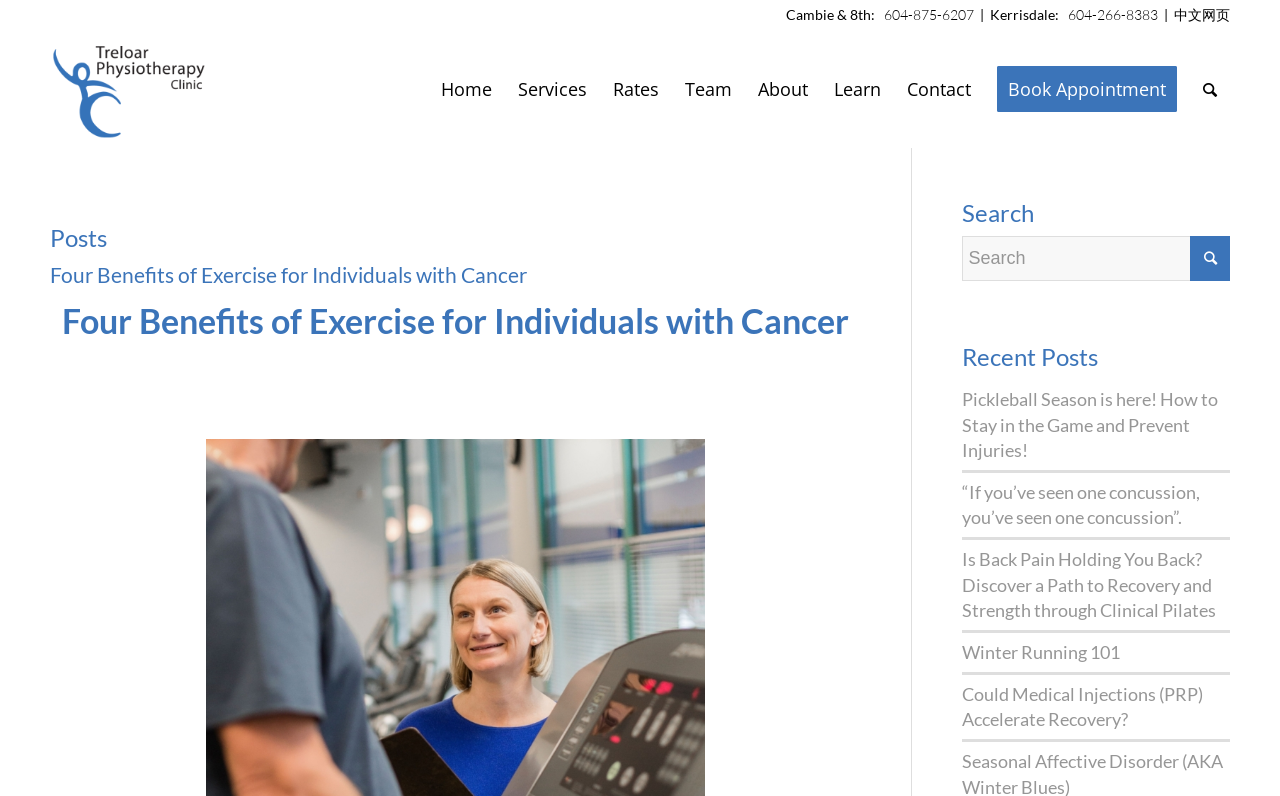Please predict the bounding box coordinates of the element's region where a click is necessary to complete the following instruction: "Learn about Pickleball Season is here! How to Stay in the Game and Prevent Injuries!". The coordinates should be represented by four float numbers between 0 and 1, i.e., [left, top, right, bottom].

[0.752, 0.488, 0.952, 0.579]